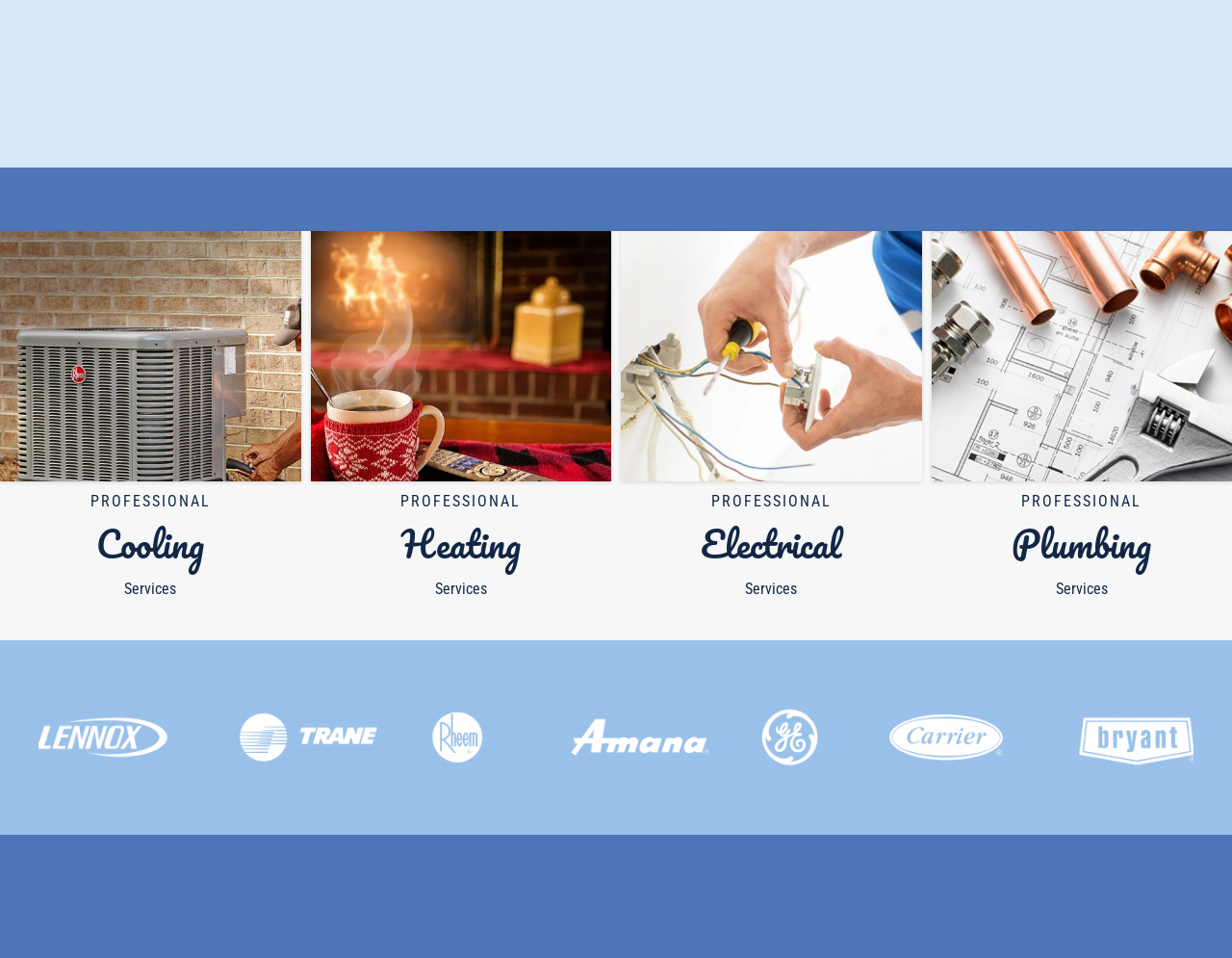Locate the bounding box for the described UI element: "Electrical". Ensure the coordinates are four float numbers between 0 and 1, formatted as [left, top, right, bottom].

[0.569, 0.536, 0.683, 0.599]